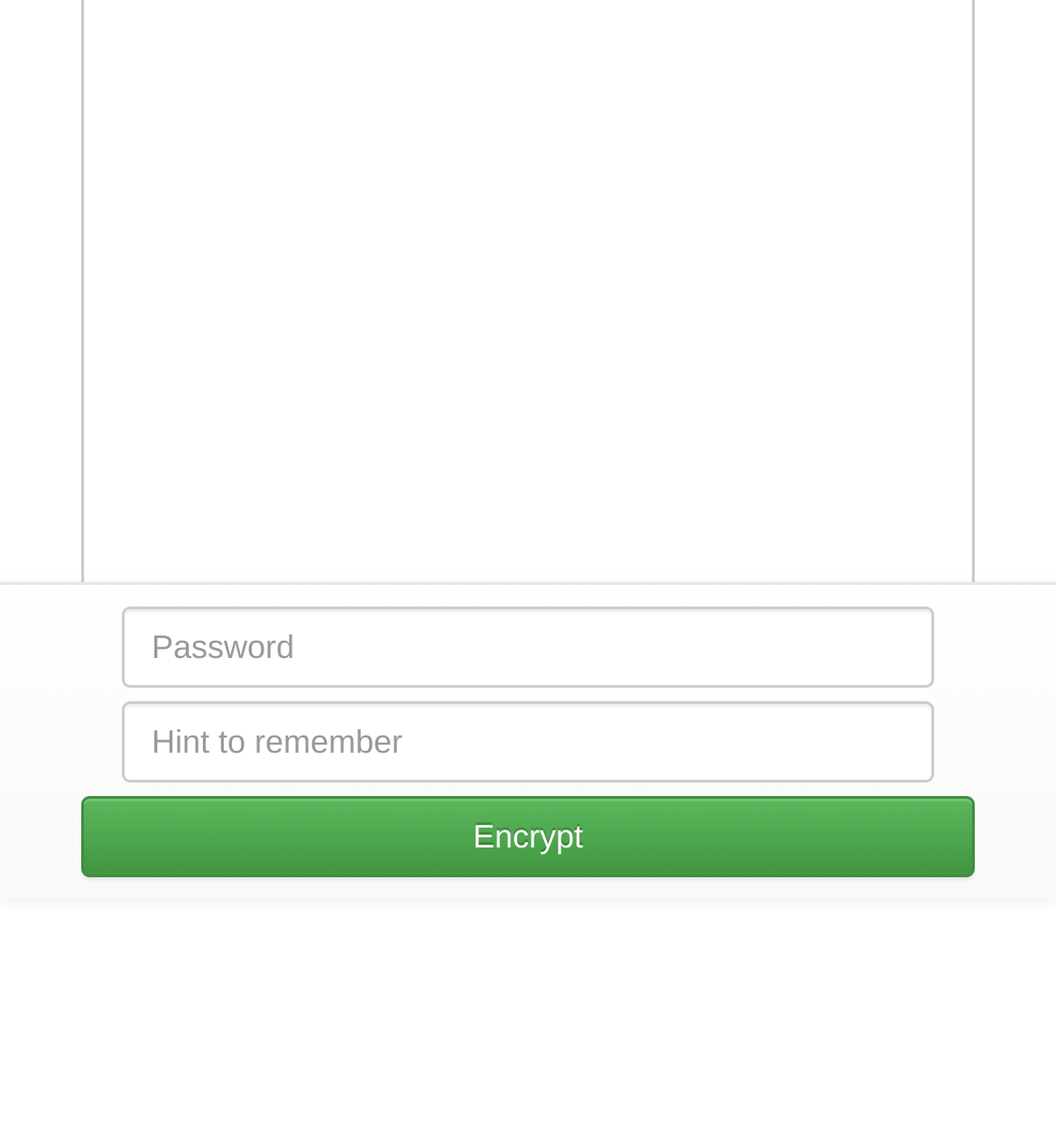Extract the bounding box coordinates for the described element: "2023". The coordinates should be represented as four float numbers between 0 and 1: [left, top, right, bottom].

None